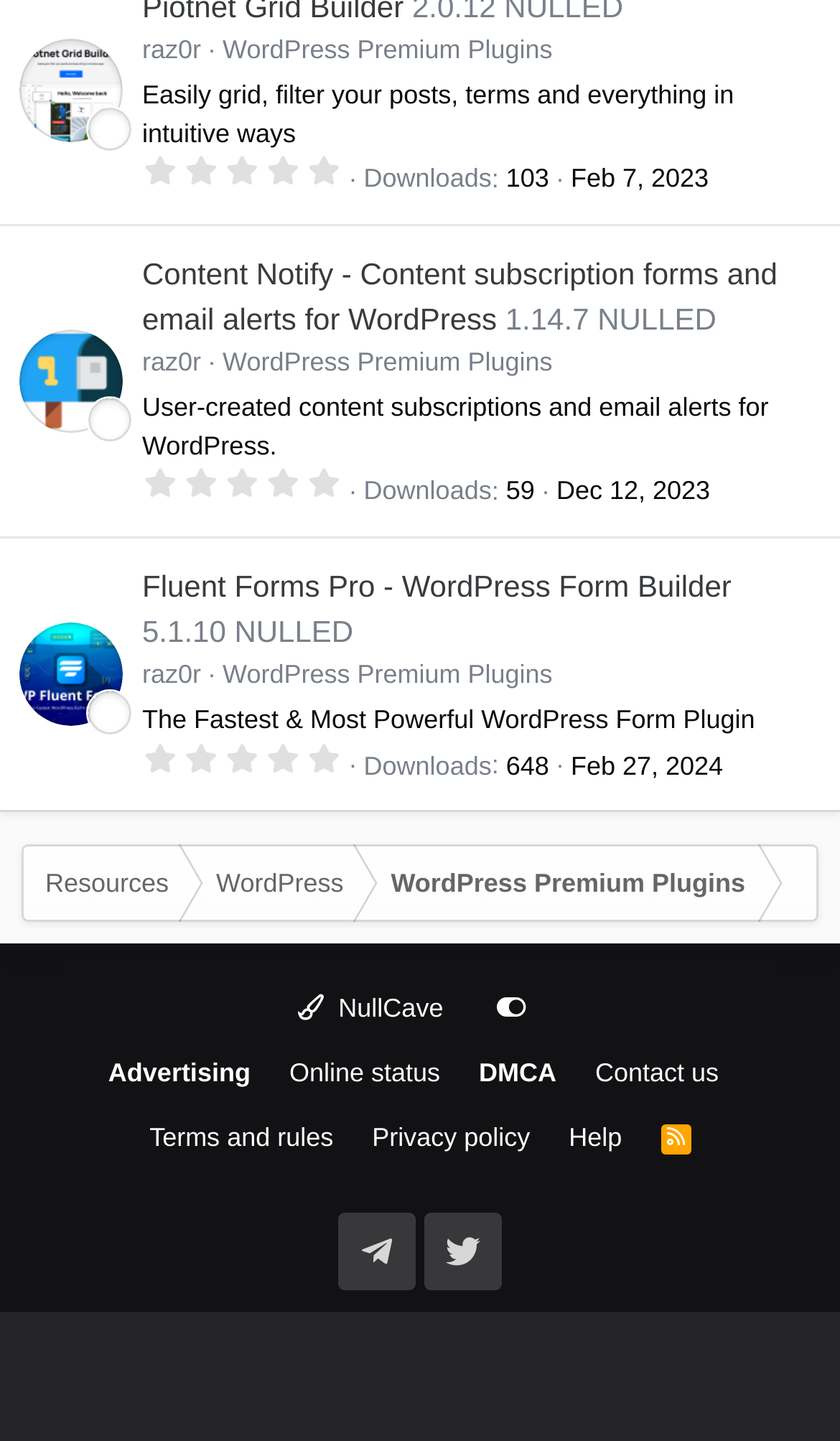Show the bounding box coordinates for the element that needs to be clicked to execute the following instruction: "Check Fluent Forms Pro plugin downloads". Provide the coordinates in the form of four float numbers between 0 and 1, i.e., [left, top, right, bottom].

[0.602, 0.521, 0.654, 0.541]